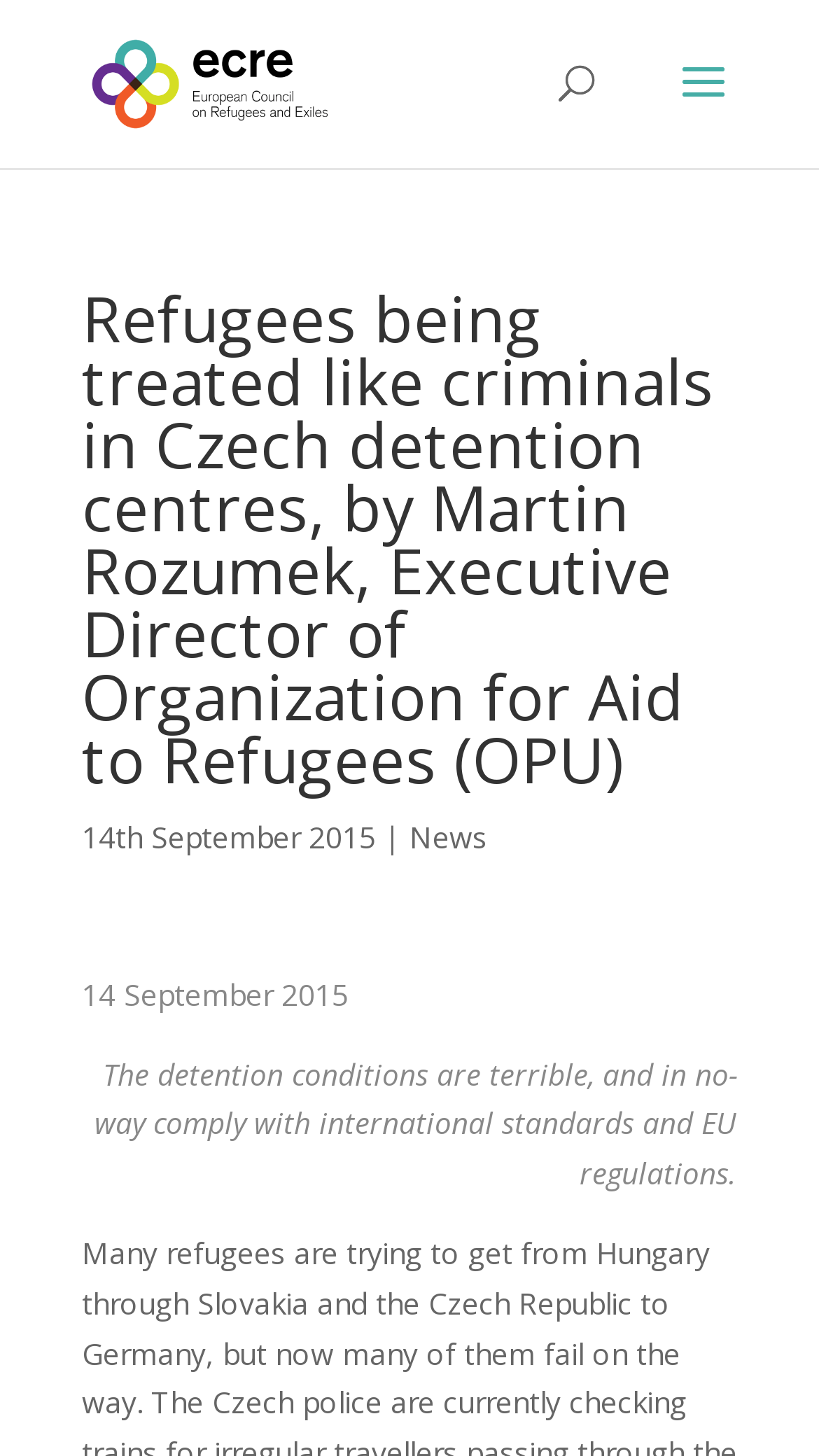Based on the image, give a detailed response to the question: What is the description of the detention conditions?

The description of the detention conditions can be found by looking at the static text element which contains the text 'The detention conditions are terrible, and in no-way comply with international standards and EU regulations.'. This text describes the conditions of the detention centres.